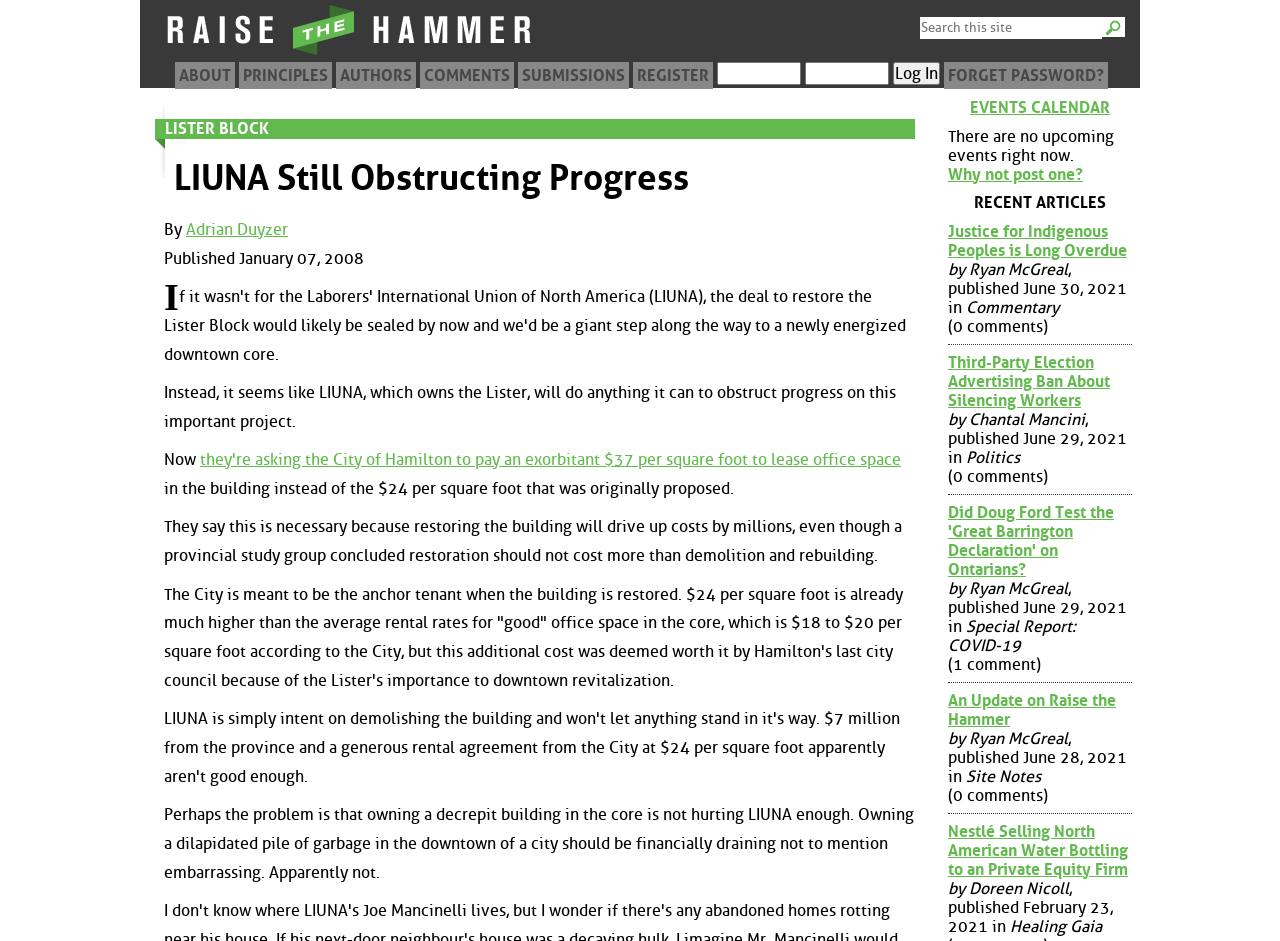Please predict the bounding box coordinates of the element's region where a click is necessary to complete the following instruction: "Search this site". The coordinates should be represented by four float numbers between 0 and 1, i.e., [left, top, right, bottom].

[0.719, 0.018, 0.861, 0.041]